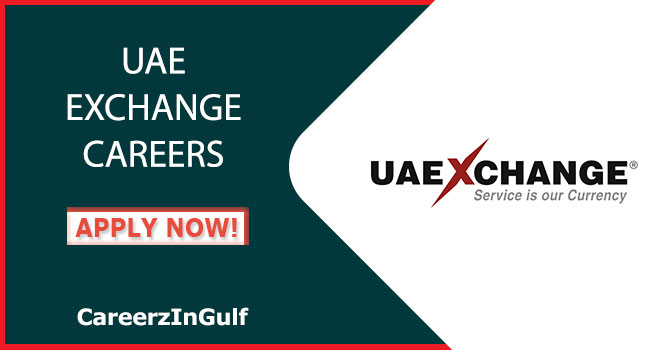What website is mentioned for job openings?
Refer to the image and offer an in-depth and detailed answer to the question.

The caption highlights the message from the heading above, which mentions the latest job openings through the website CareerzInGulf, indicating that CareerzInGulf is the website mentioned for job openings.